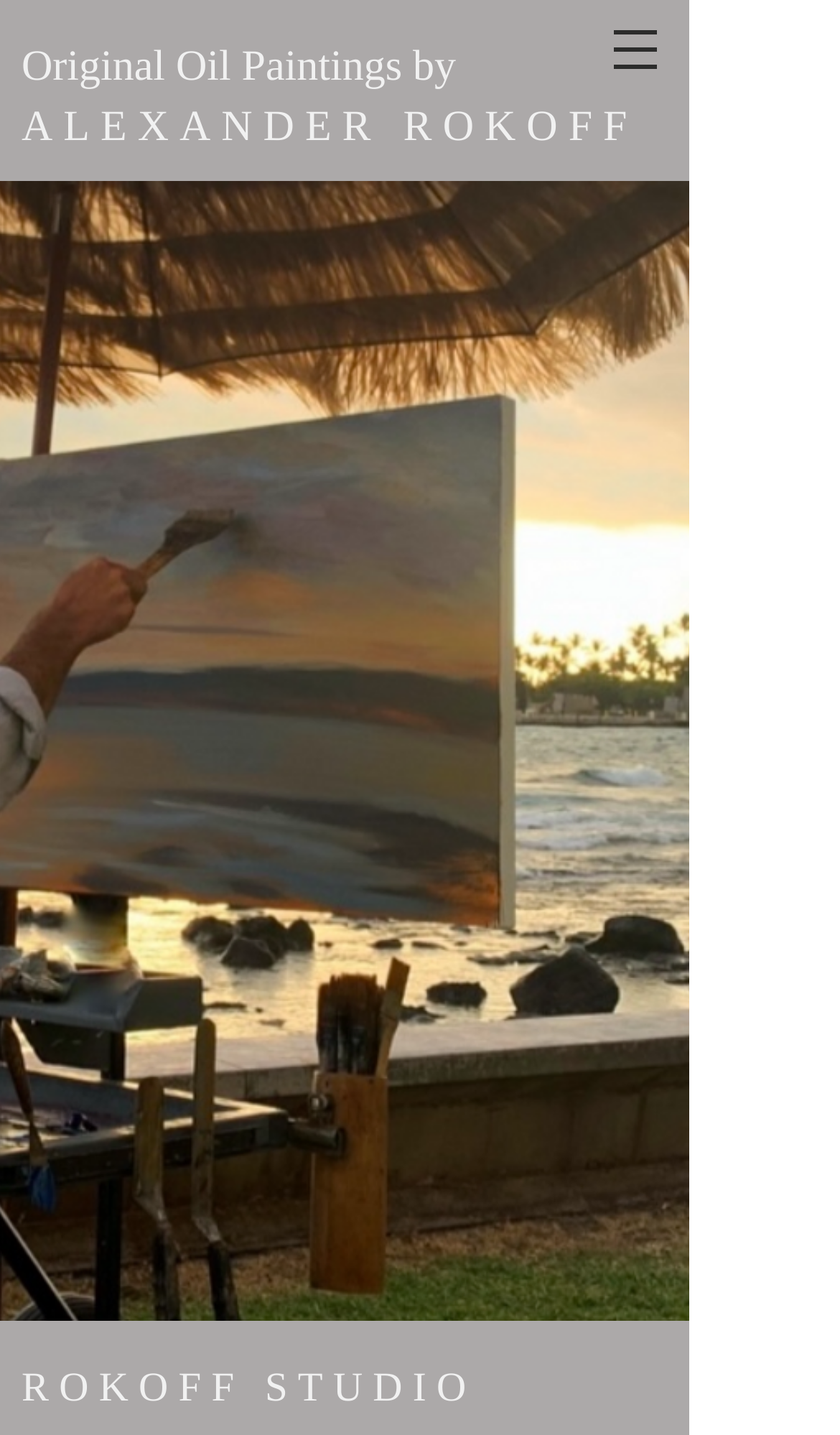Find the bounding box coordinates for the HTML element described in this sentence: "Original Oil Paintings by". Provide the coordinates as four float numbers between 0 and 1, in the format [left, top, right, bottom].

[0.026, 0.03, 0.543, 0.063]